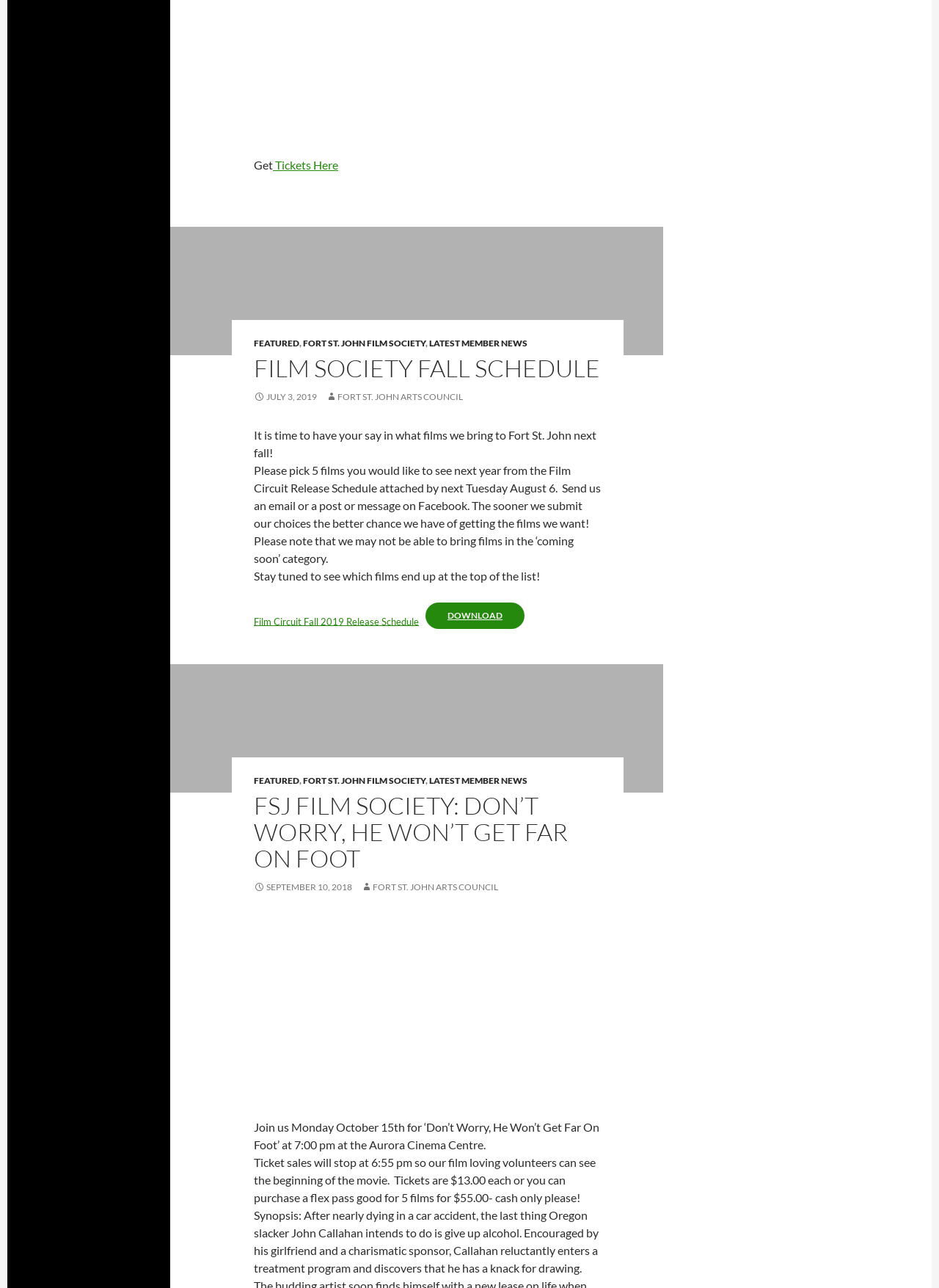Answer with a single word or phrase: 
What is the name of the film society?

FORT ST. JOHN FILM SOCIETY